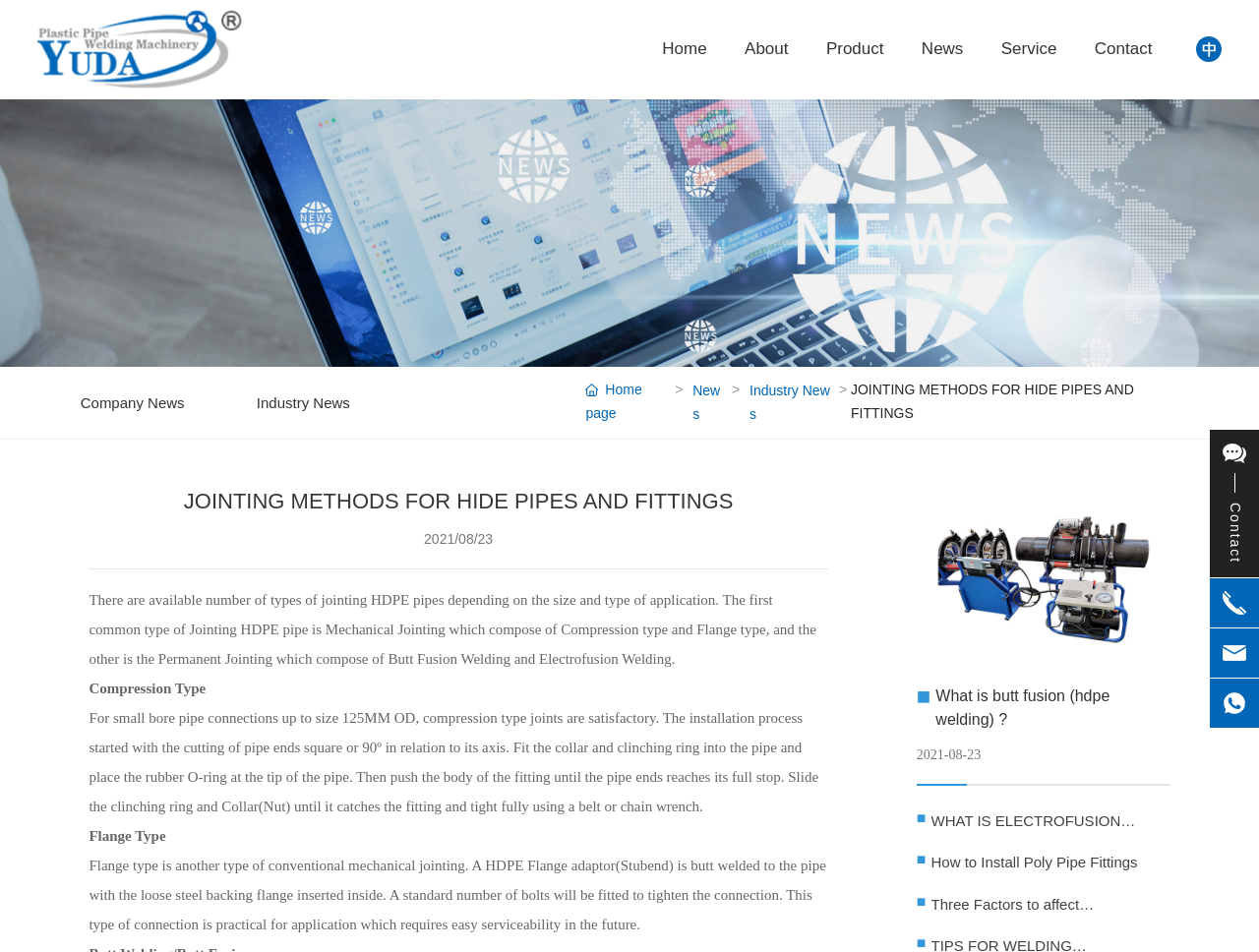Generate a thorough description of the webpage.

This webpage is about Wuxi Yuda Plastic Pipe Welding Machinery Factory, a company that specializes in plastic pipe welding technology and research. At the top left corner, there is a logo image with the text "yuda" next to it. 

On the top navigation bar, there are six links: "Home", "About", "Product", "News", "Service", and "Contact", arranged from left to right. 

Below the navigation bar, there is a large banner image that spans the entire width of the page. 

On the left side of the page, there are two links: "Company News" and "Industry News", followed by a "Home page" link with a small image next to it. 

The main content of the page is about jointing methods for HDPE pipes and fittings. The title "JOINTING METHODS FOR HIDE PIPES AND FITTINGS" is displayed prominently in the middle of the page. 

Below the title, there is a paragraph of text that explains the different types of jointing methods, including Mechanical Jointing and Permanent Jointing. 

The page then goes into more detail about two types of Mechanical Jointing: Compression Type and Flange Type. Each type has a subheading and a paragraph of text that explains the installation process. 

On the right side of the page, there are several links and images related to HDPE welding, including "What is butt fusion (hdpe welding)?" and "WHAT IS ELECTROFUSION WELDING OF THERMOPLASTICS?". 

At the bottom right corner of the page, there is a "contact" section with a link, several images, and some text that provides contact information.